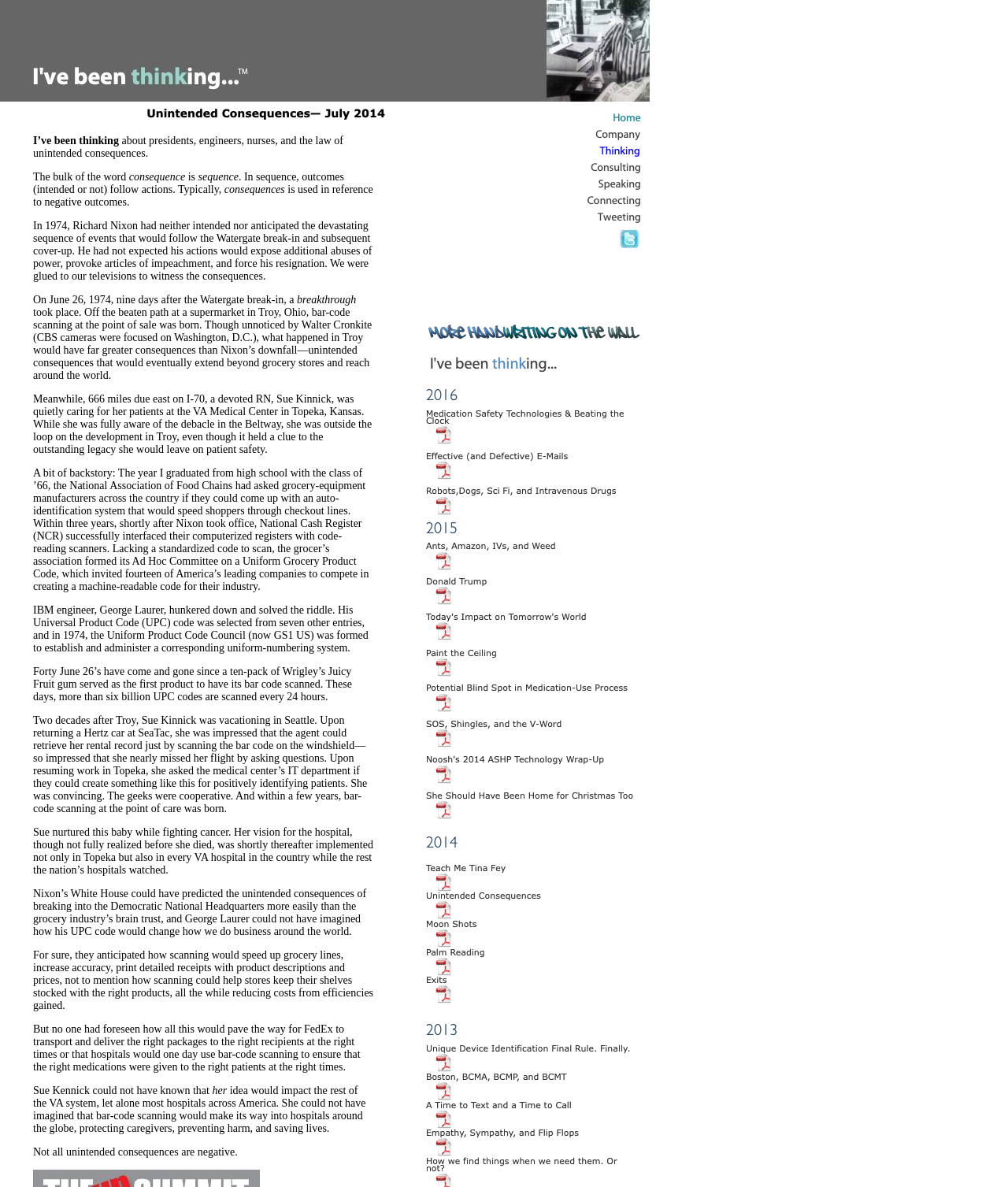What is the content of the gridcell with an image?
Respond to the question with a single word or phrase according to the image.

More handwriting on the wall